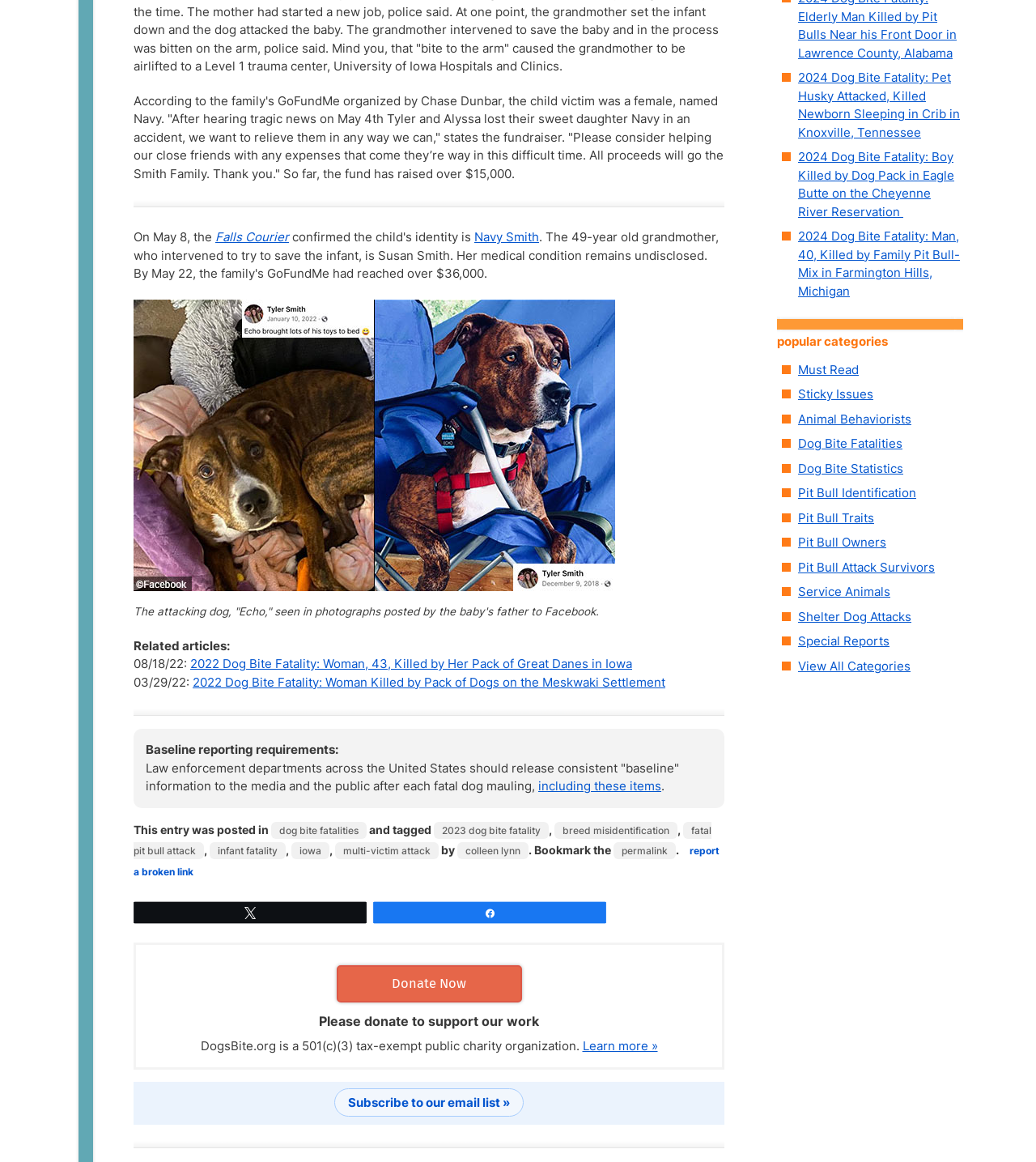Identify the bounding box coordinates of the area that should be clicked in order to complete the given instruction: "Click the link to read about the 2022 Dog Bite Fatality". The bounding box coordinates should be four float numbers between 0 and 1, i.e., [left, top, right, bottom].

[0.184, 0.565, 0.61, 0.578]